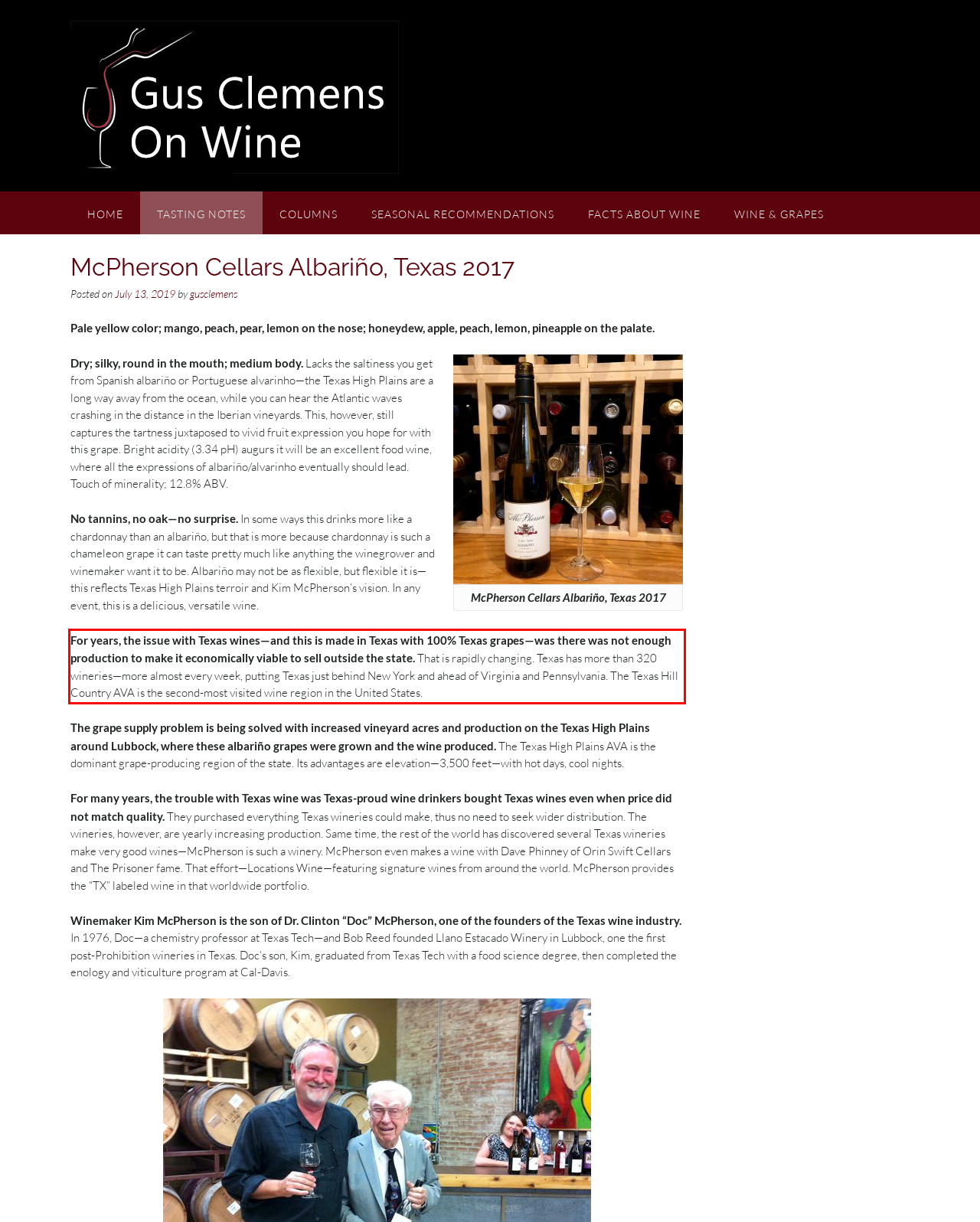Analyze the screenshot of a webpage where a red rectangle is bounding a UI element. Extract and generate the text content within this red bounding box.

For years, the issue with Texas wines—and this is made in Texas with 100% Texas grapes—was there was not enough production to make it economically viable to sell outside the state. That is rapidly changing. Texas has more than 320 wineries—more almost every week, putting Texas just behind New York and ahead of Virginia and Pennsylvania. The Texas Hill Country AVA is the second-most visited wine region in the United States.